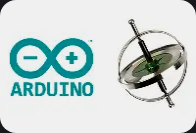What type of projects are encouraged by Arduino?
Answer the question with a detailed explanation, including all necessary information.

The question inquires about the type of projects that Arduino encourages. The caption states that the combination of the Arduino logo and the gyroscope visualization highlights Arduino's versatile applications in electronics and programming, encouraging creators to explore dynamic projects involving sensors and motion.